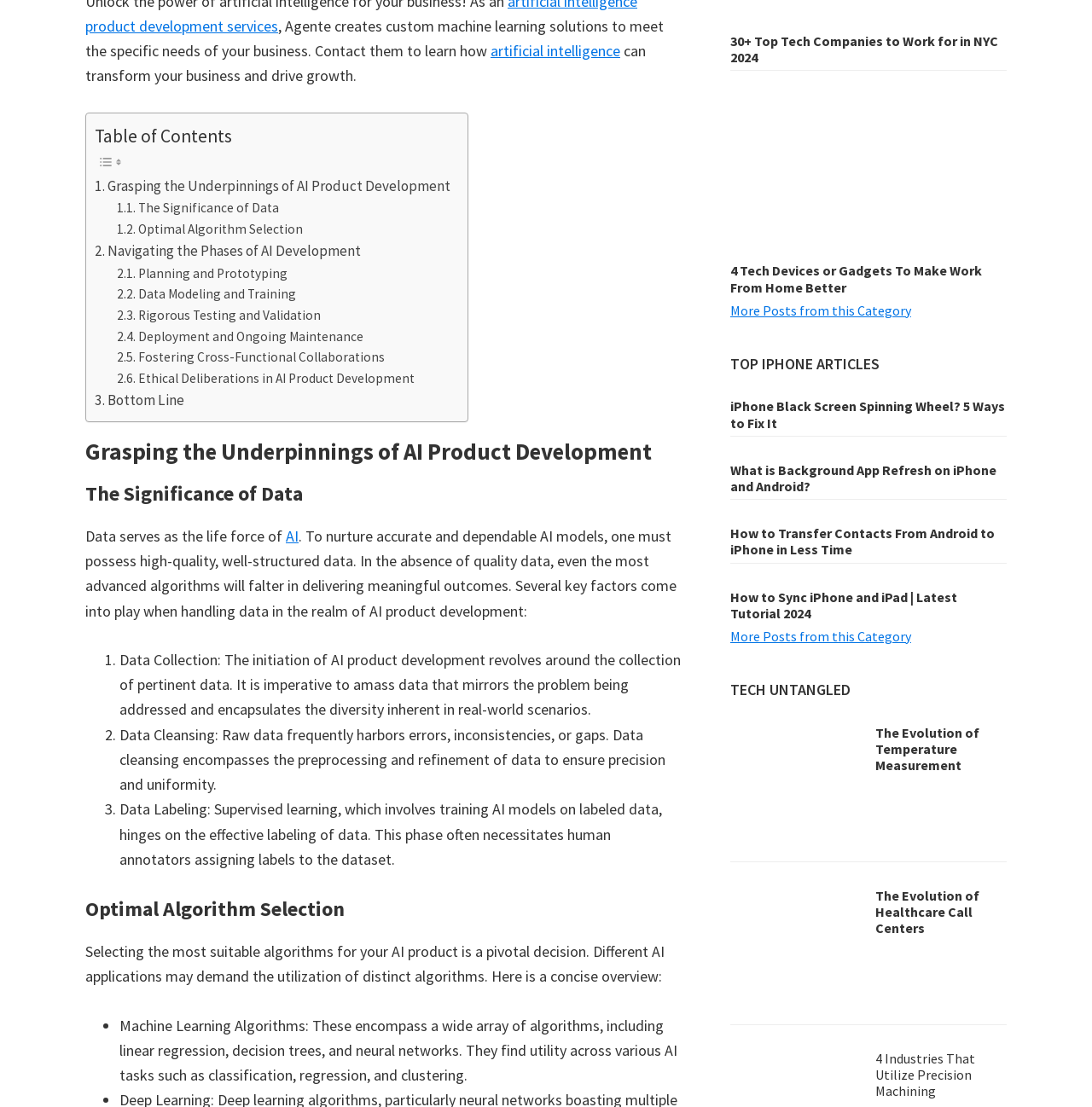Refer to the screenshot and give an in-depth answer to this question: What is the purpose of data cleansing?

Data cleansing is mentioned as one of the key factors in handling data in AI product development. The static text explains that data cleansing 'encompasses the preprocessing and refinement of data to ensure precision and uniformity.' This suggests that the purpose of data cleansing is to ensure that the data is accurate and consistent.